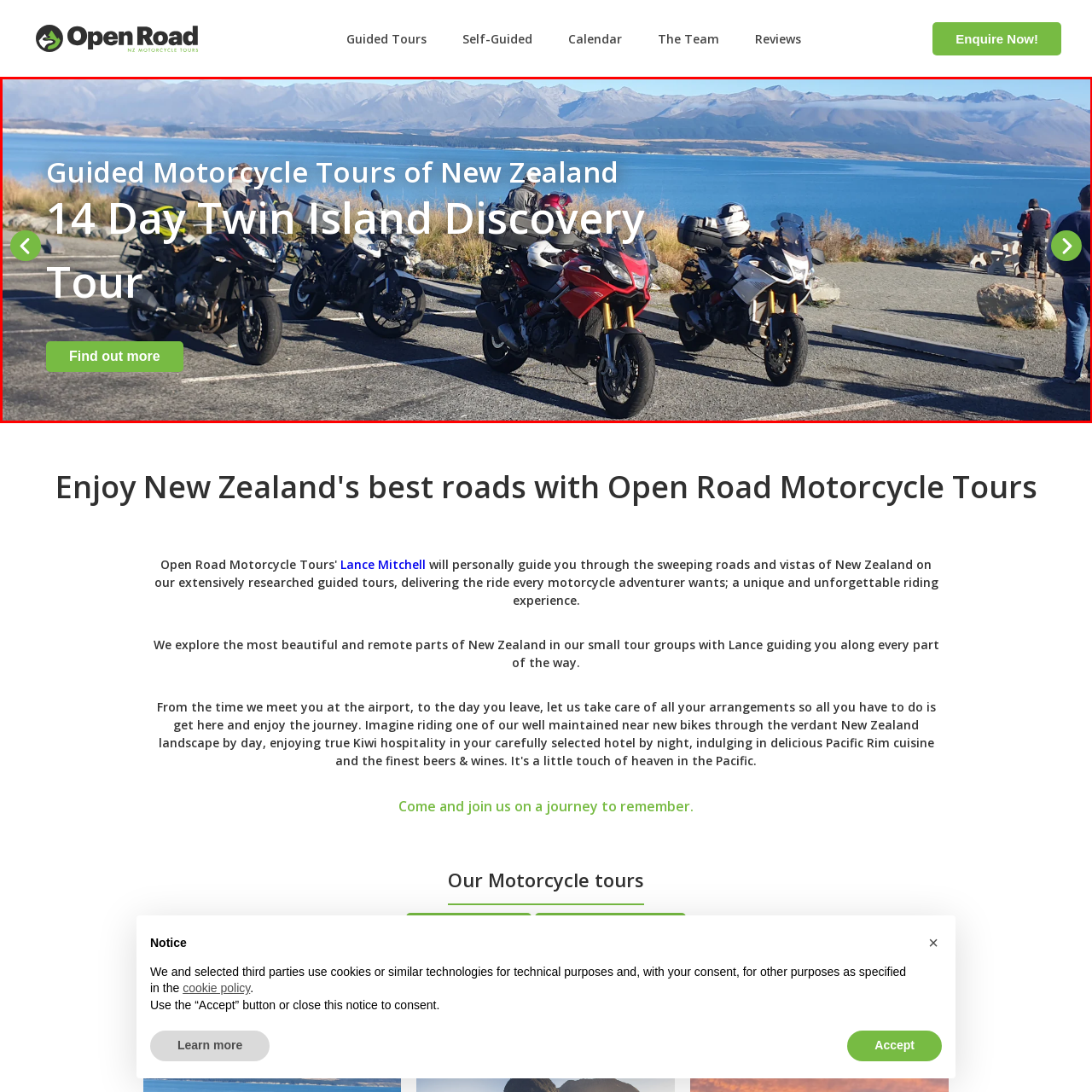How many days is the Twin Island Discovery Tour?  
Observe the image highlighted by the red bounding box and supply a detailed response derived from the visual information in the image.

The overlay text in the image highlights a specific trip, the '14 Day Twin Island Discovery Tour', which indicates that the tour lasts for 14 days.